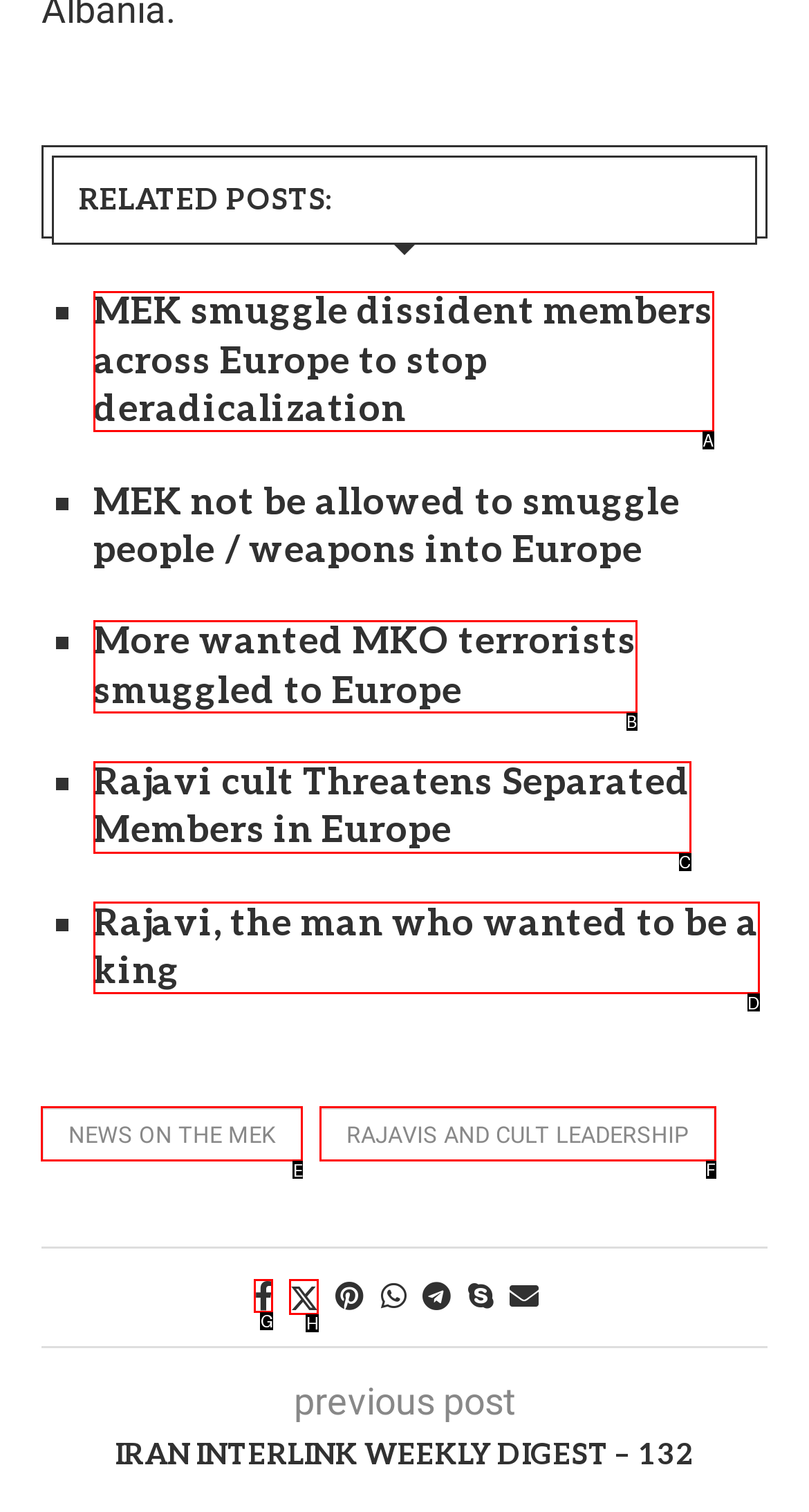Which option should be clicked to execute the task: Click on 'NEWS ON THE MEK'?
Reply with the letter of the chosen option.

E